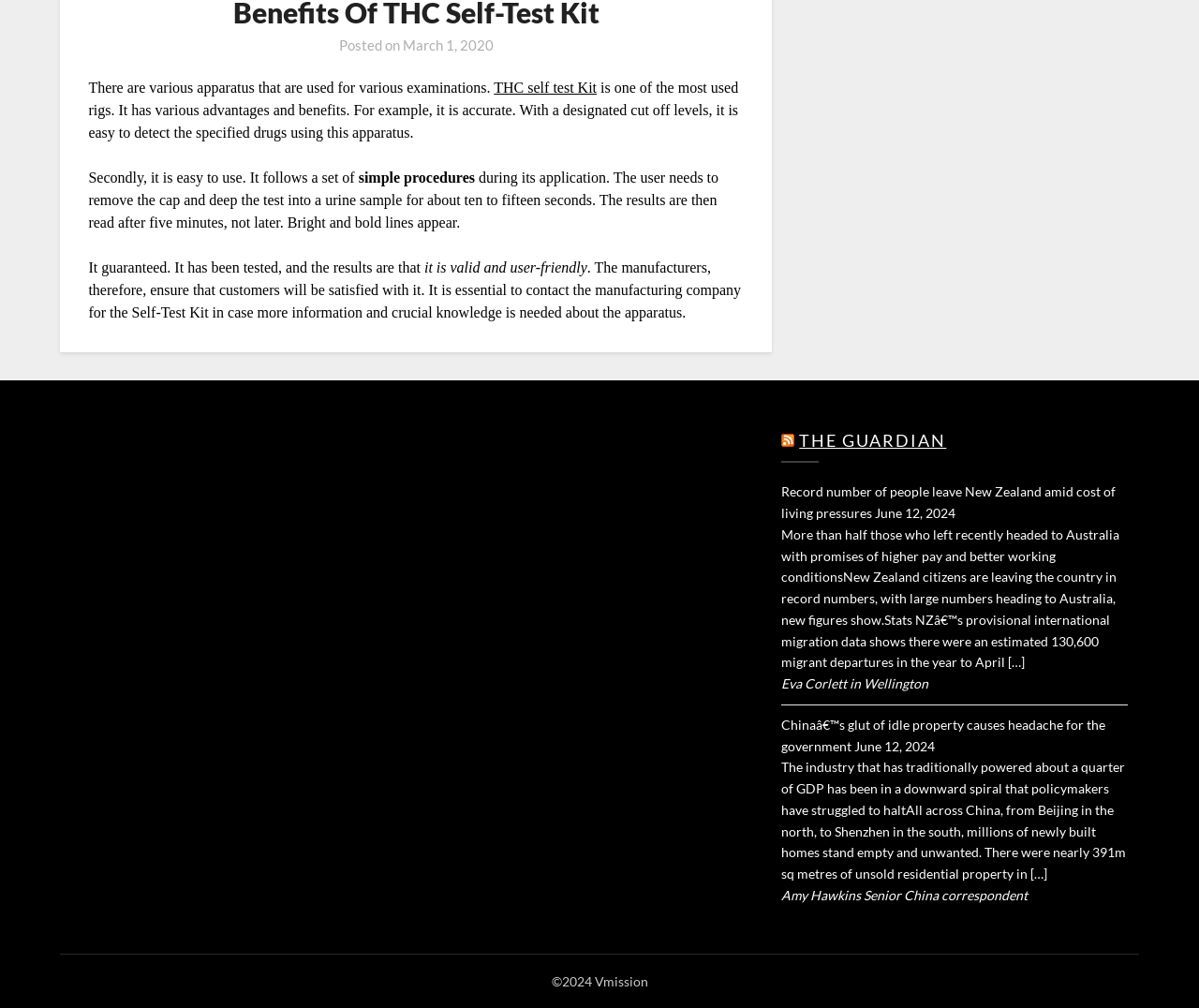Determine the bounding box for the described HTML element: "The Guardian". Ensure the coordinates are four float numbers between 0 and 1 in the format [left, top, right, bottom].

[0.667, 0.427, 0.789, 0.447]